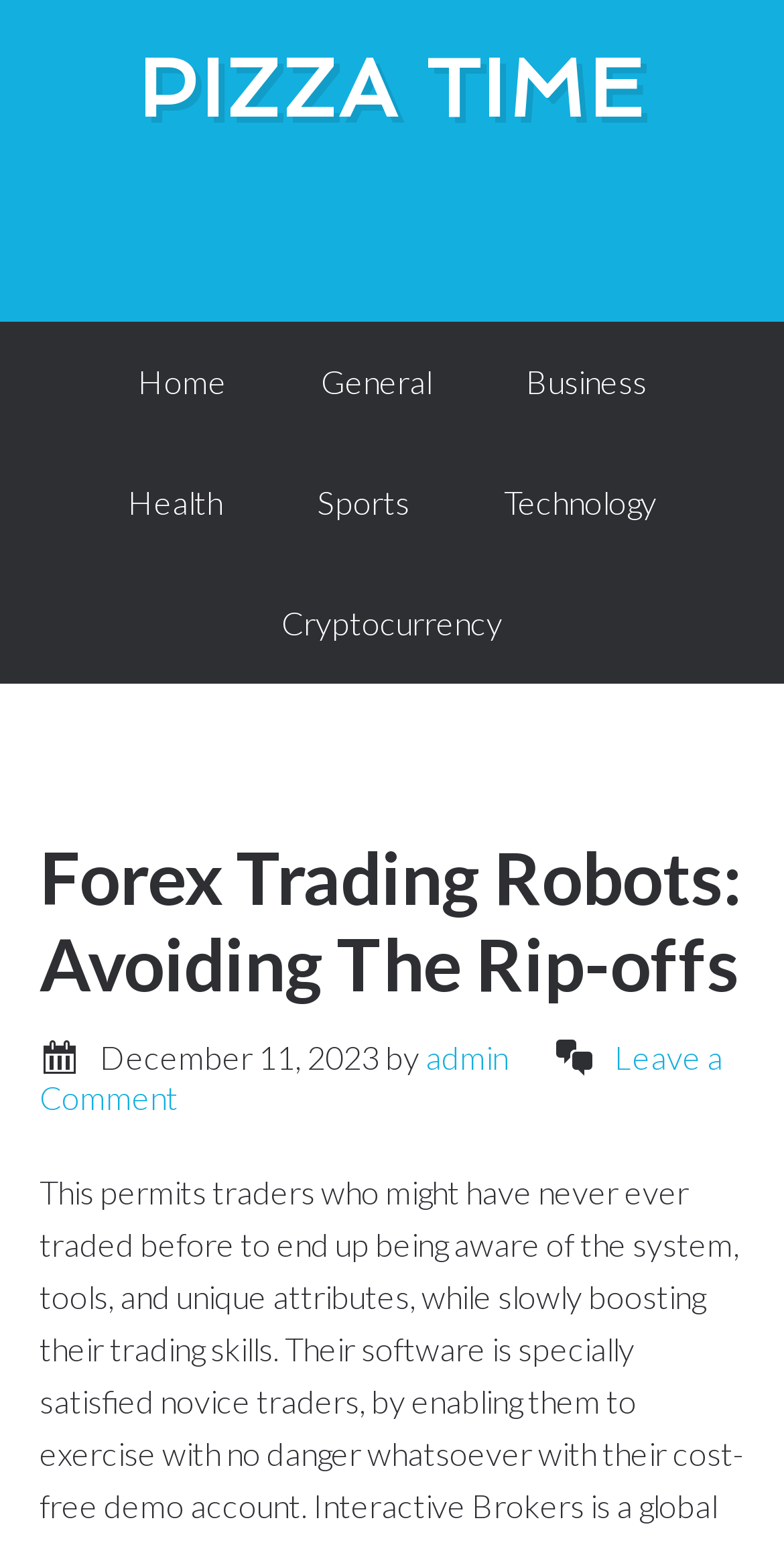Determine the bounding box coordinates for the region that must be clicked to execute the following instruction: "leave a comment".

[0.05, 0.671, 0.922, 0.722]